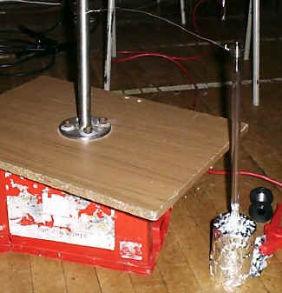Explain in detail what you see in the image.

The image showcases an experimental setup involving electrical components, likely for demonstrating principles of physics or electricity. At the center, there's a wooden platform mounted on a red crate, serving as a stable base. A metal pole extends vertically from the platform, possibly serving as an electrode. 

To the right, there's a cylindrical object that appears to be insulated and connected with wires; it might be a part of a simple circuit or an electrostatic device in action. The setup features exposed red wires, indicating an electrical connection, and the wooden surface suggests a makeshift laboratory or classroom experiment environment. The background hints at a wooden floor, adding to the informal, hands-on nature of the illustration, likely aimed at educational purposes.